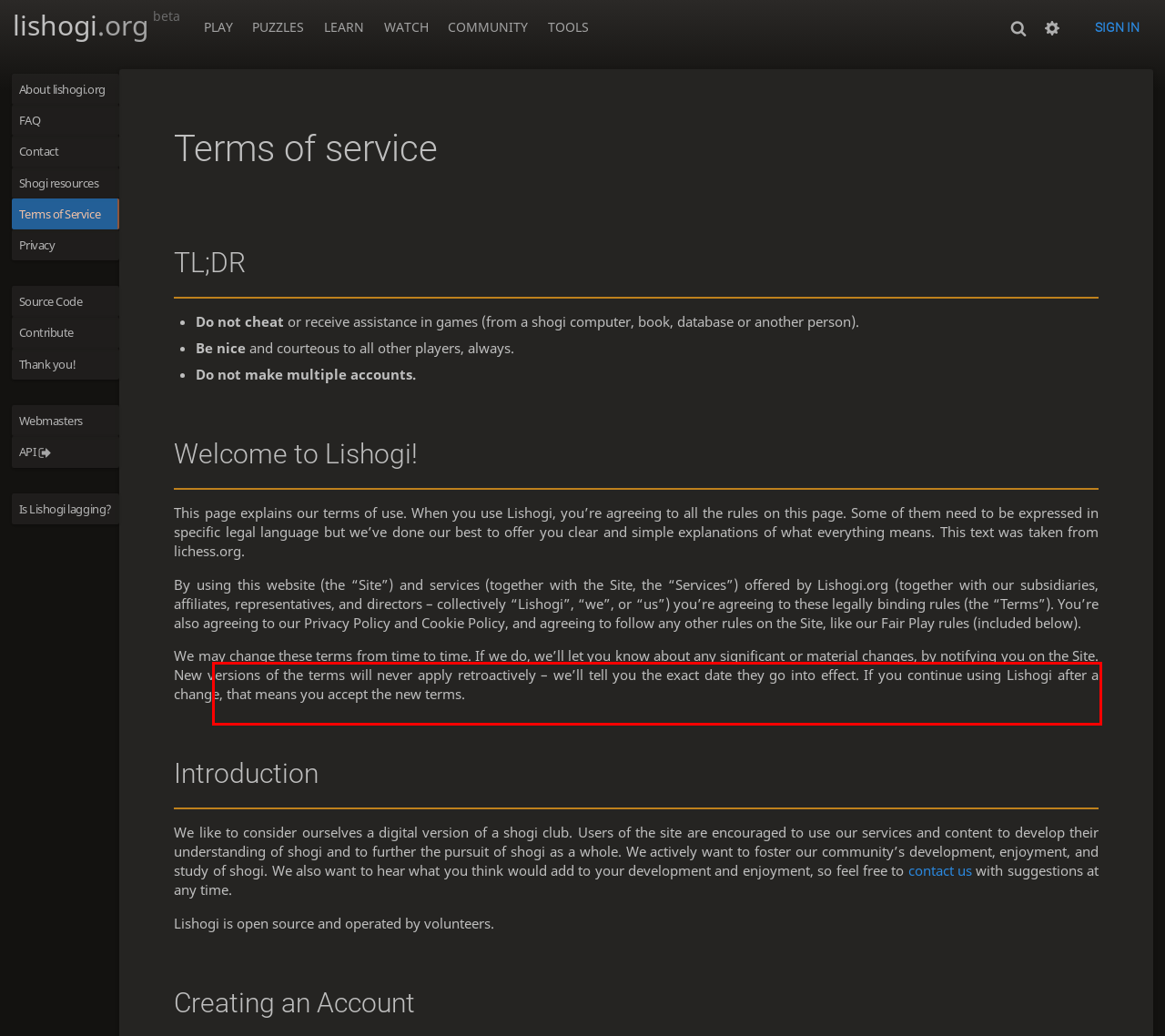From the given screenshot of a webpage, identify the red bounding box and extract the text content within it.

We may change these terms from time to time. If we do, we’ll let you know about any significant or material changes, by notifying you on the Site. New versions of the terms will never apply retroactively – we’ll tell you the exact date they go into effect. If you continue using Lishogi after a change, that means you accept the new terms.